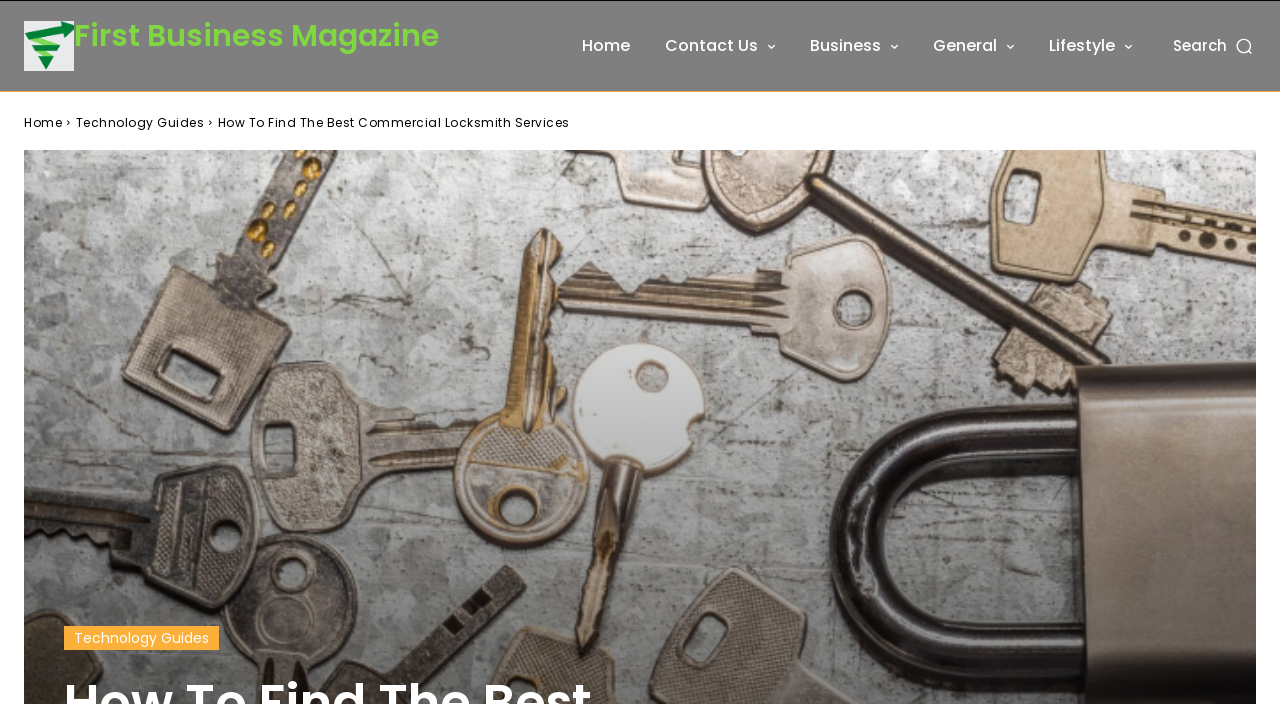What is the text of the main heading?
Respond with a short answer, either a single word or a phrase, based on the image.

How To Find The Best Commercial Locksmith Services